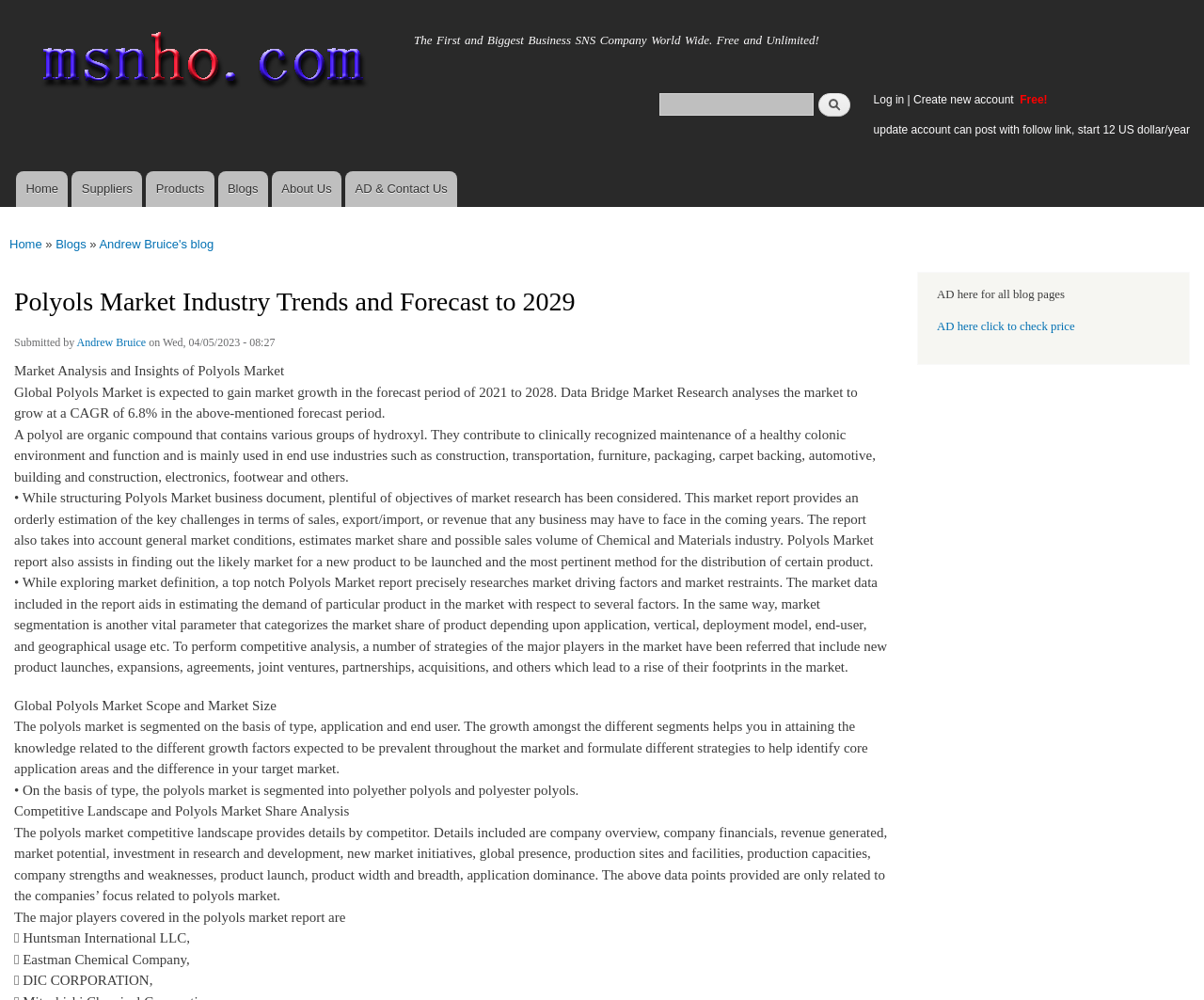What are the two types of polyols mentioned on this webpage?
Please answer the question with a detailed response using the information from the screenshot.

The webpage mentions that the polyols market is segmented on the basis of type, and the two types mentioned are polyether polyols and polyester polyols.